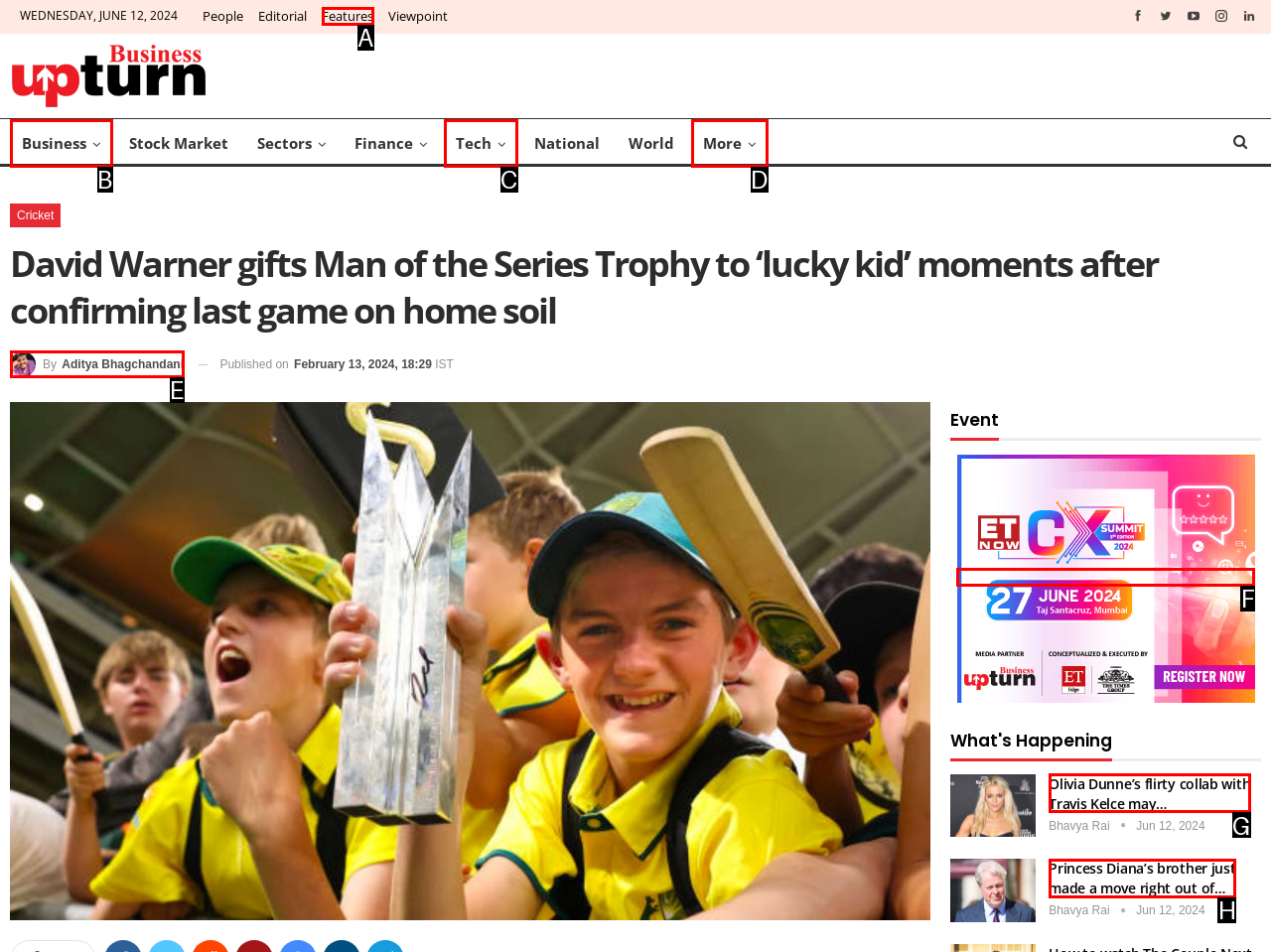Identify which HTML element aligns with the description: Business
Answer using the letter of the correct choice from the options available.

B